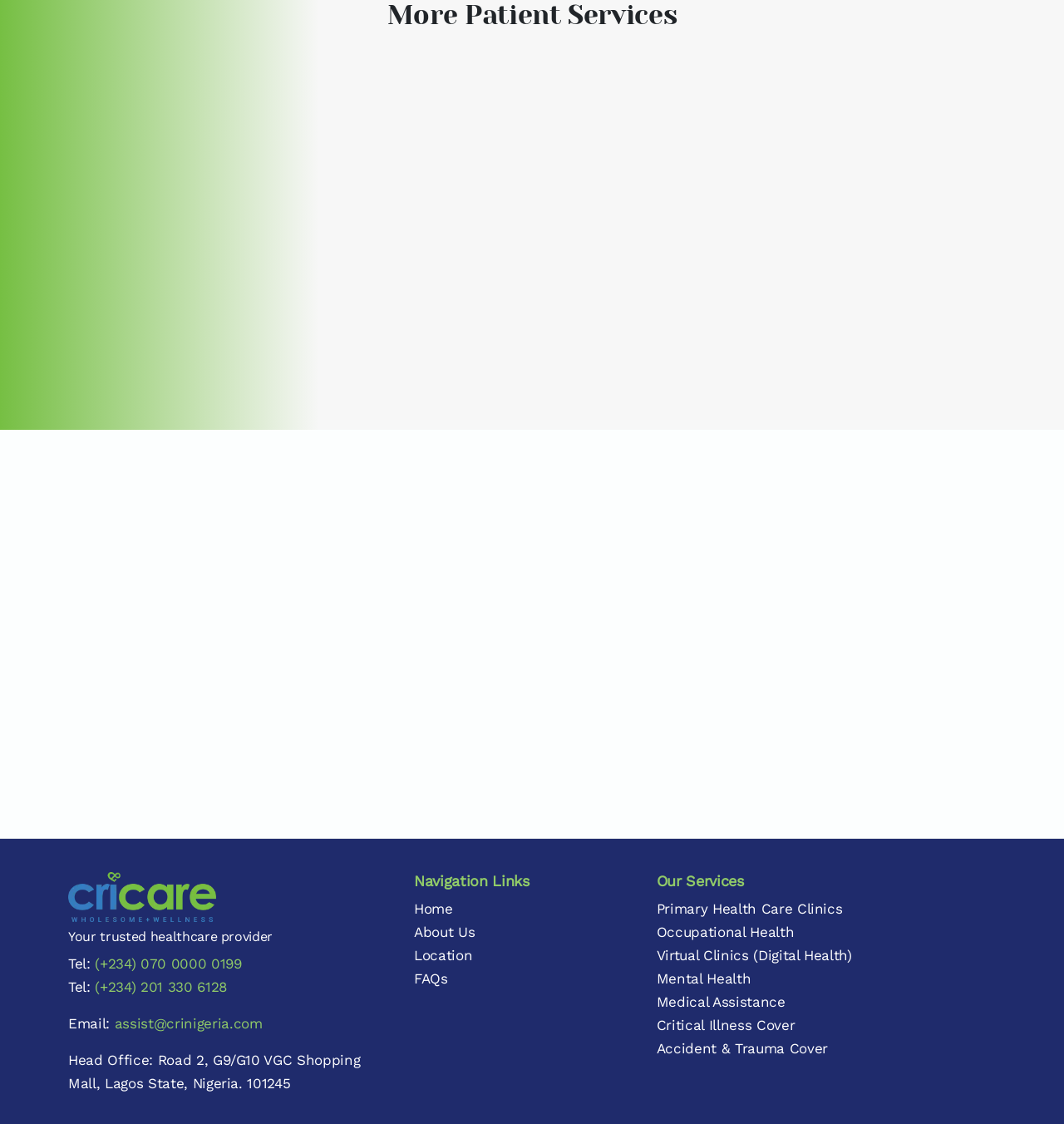Analyze the image and answer the question with as much detail as possible: 
What are the navigation links on the webpage?

Based on the webpage, I can see a heading 'Navigation Links' which contains links to 'Home', 'About Us', 'Location', and 'FAQs'. These are the navigation links on the webpage.